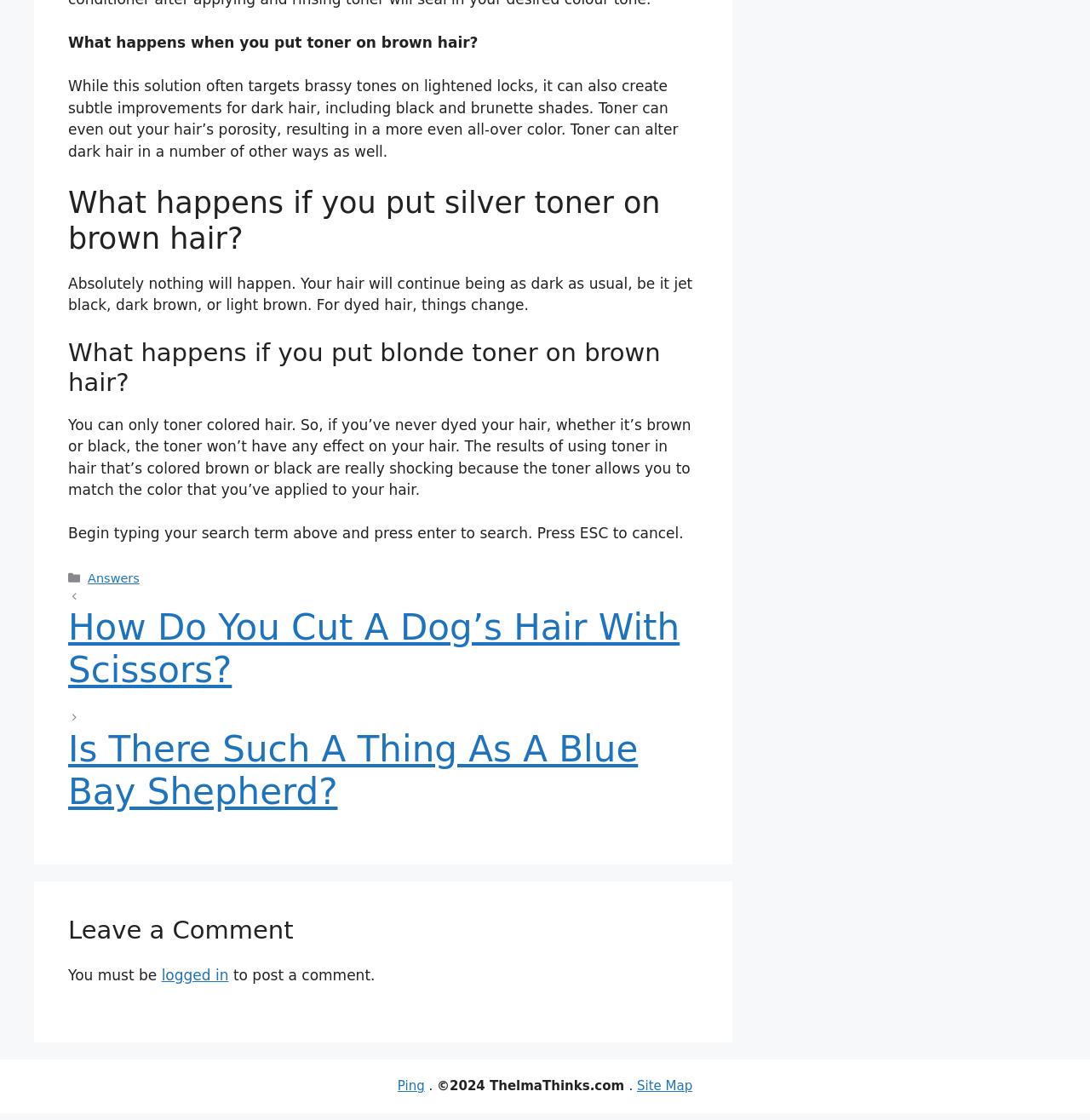Answer the following query with a single word or phrase:
What is the purpose of the 'Post navigation' section?

To navigate between posts